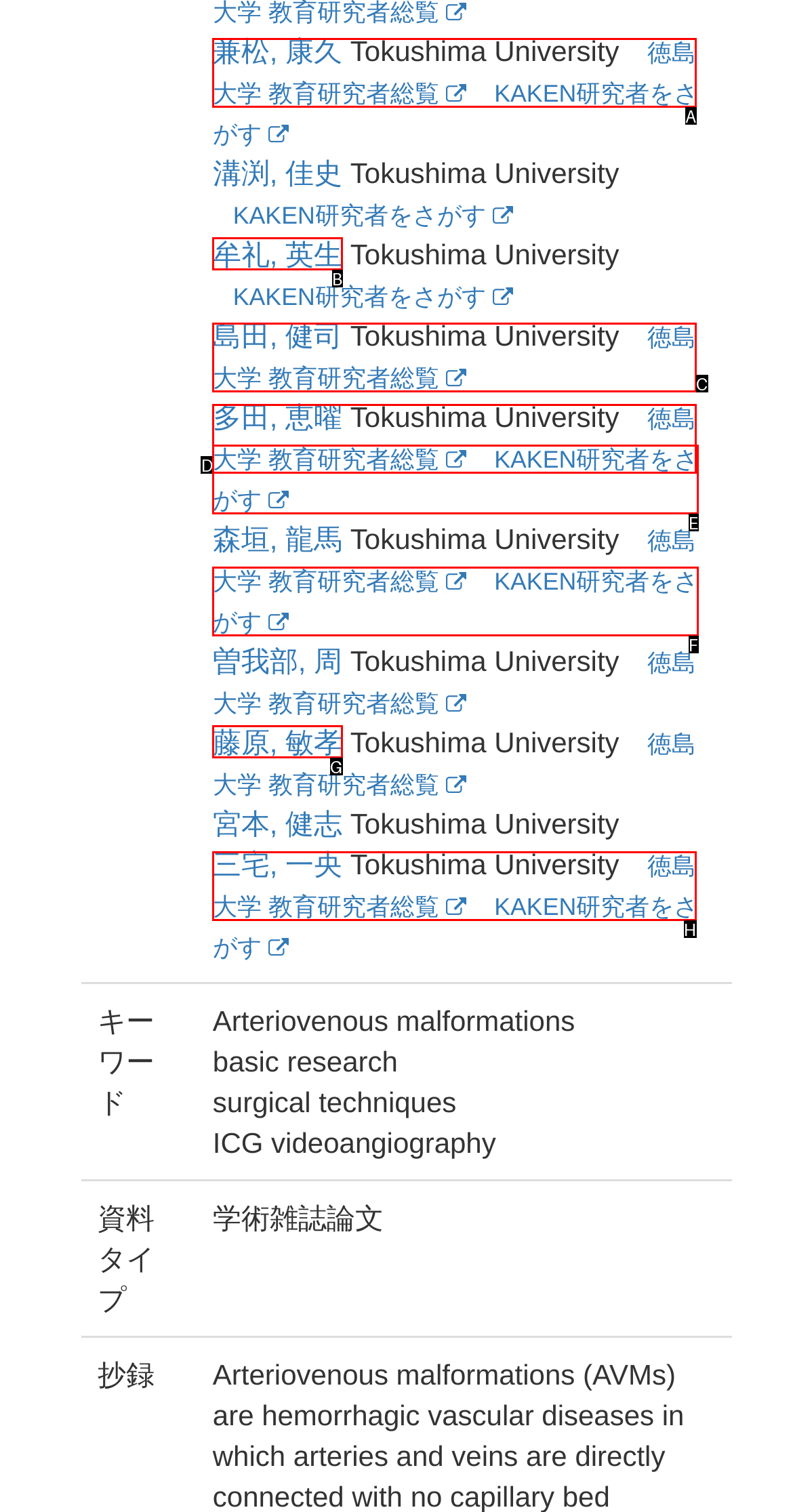Identify the HTML element that corresponds to the following description: 徳島大学 教育研究者総覧. Provide the letter of the correct option from the presented choices.

H